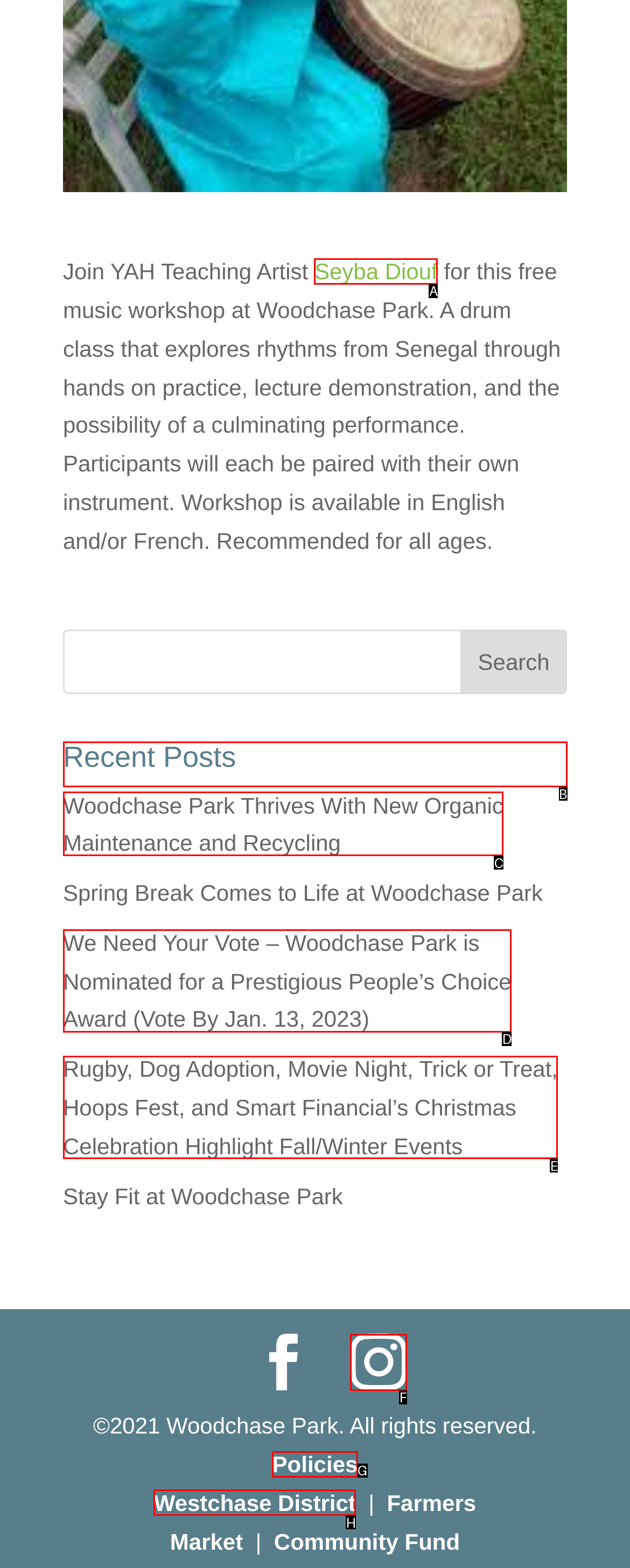From the given options, indicate the letter that corresponds to the action needed to complete this task: Read recent posts. Respond with only the letter.

B